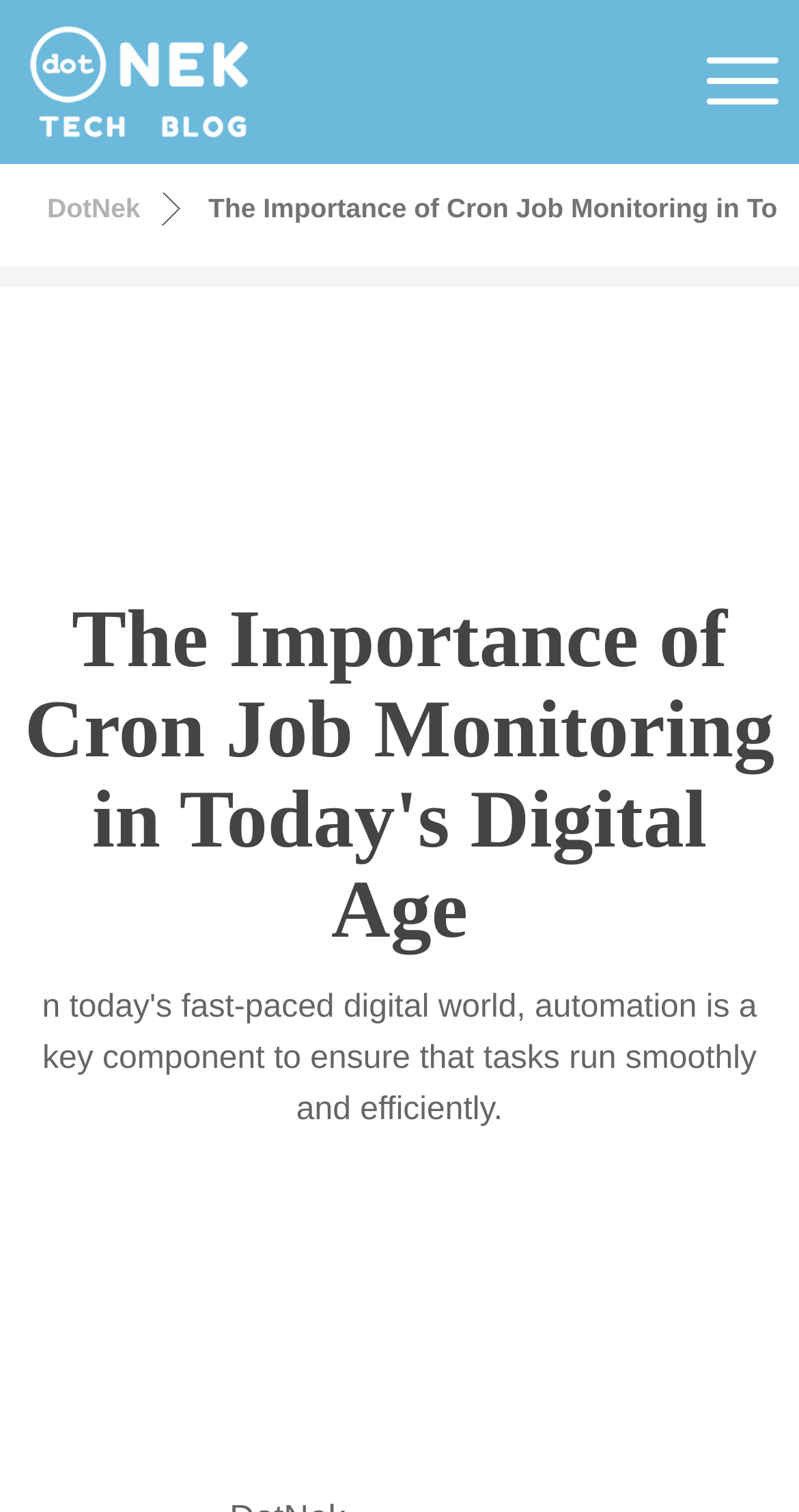Give the bounding box coordinates for the element described by: "DotNek".

[0.059, 0.127, 0.176, 0.148]